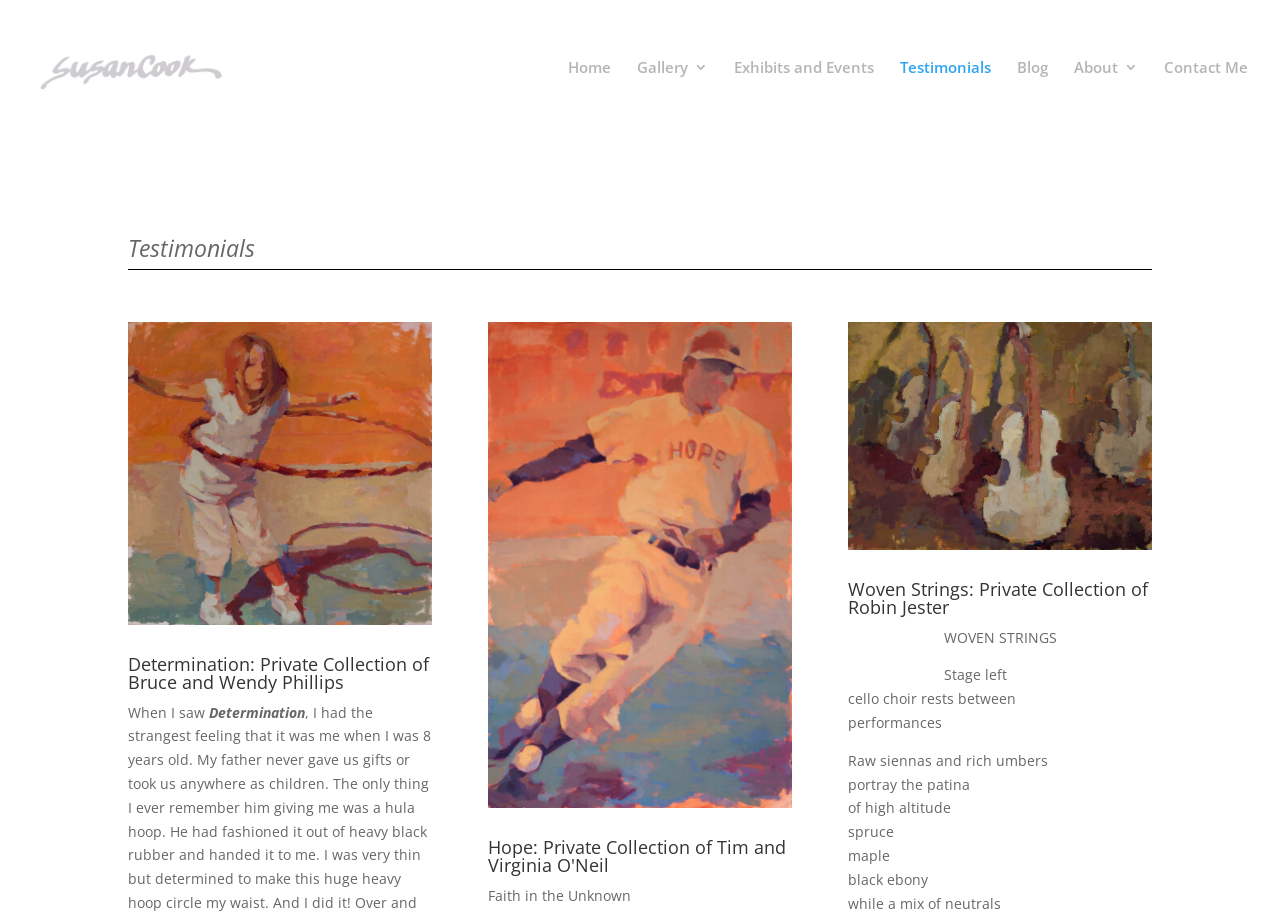Using the provided description alt="Susan Cook Fine Artist", find the bounding box coordinates for the UI element. Provide the coordinates in (top-left x, top-left y, bottom-right x, bottom-right y) format, ensuring all values are between 0 and 1.

[0.027, 0.061, 0.298, 0.082]